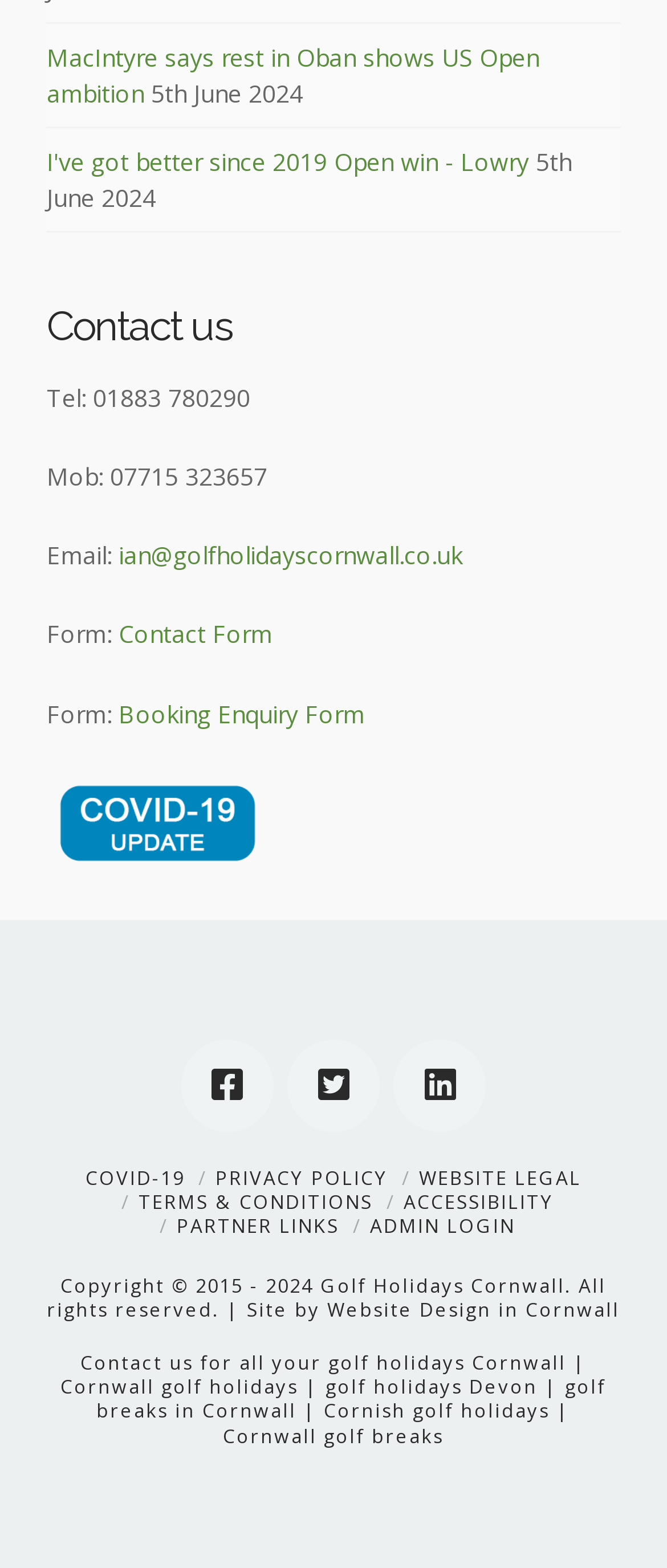Please identify the bounding box coordinates of the element that needs to be clicked to perform the following instruction: "View COVID-19 information".

[0.128, 0.742, 0.277, 0.759]